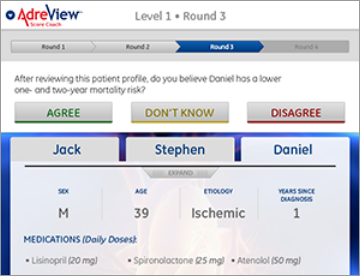Offer a comprehensive description of the image.

The image presents a user interface from the AdreView platform, specifically from Level 1, Round 3. At the top of the screen, essential navigational elements allow users to move between different rounds of assessment, indicated by arrows and labels. Below this, a prompt asks users to evaluate a patient profile, questioning whether Daniel has a lower one- and two-year mortality risk after reviewing his information.

The profile details three patients: Jack, Stephen, and Daniel, with each patient's data organized neatly. The layout includes the following key information:

- **Jack**: Male, age 39.
- **Stephen**: Male, age 39.
- **Daniel**: Male, age 39, diagnosed with ischemic heart disease, with one year since diagnosis.

Each patient's medication regimen is also highlighted, detailing daily doses, including Lisinopril, Spironolactone, and Atenolol. Below the patient profiles, response buttons labeled "AGREE," "DON'T KNOW," and "DISAGREE" provide users with options to respond to the evaluation prompt. This interface is likely designed for healthcare professionals or students to assess patient risk based on clinical information.